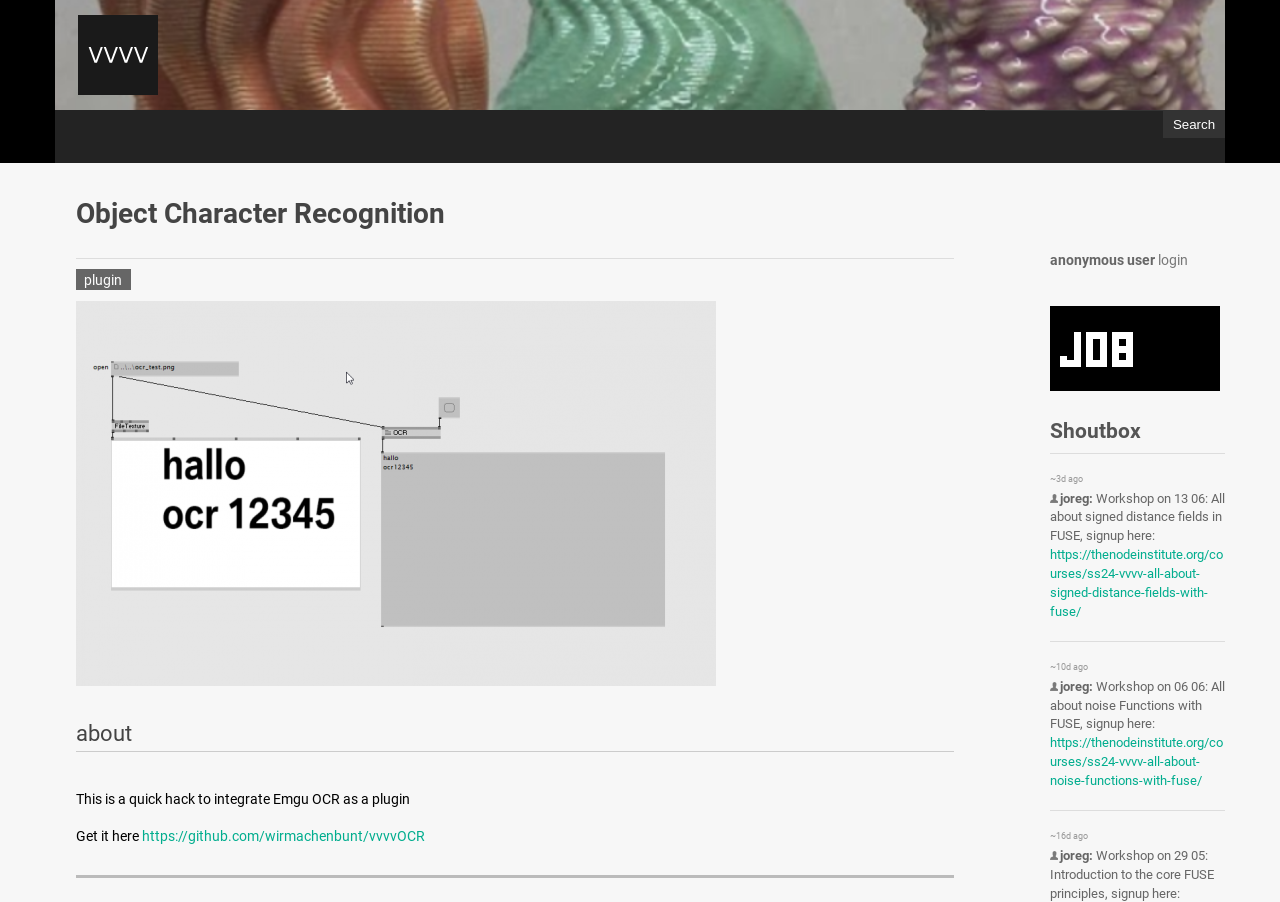Find the bounding box coordinates corresponding to the UI element with the description: "https://thenodeinstitute.org/courses/ss24-vvvv-all-about-signed-distance-fields-with-fuse/". The coordinates should be formatted as [left, top, right, bottom], with values as floats between 0 and 1.

[0.82, 0.607, 0.955, 0.686]